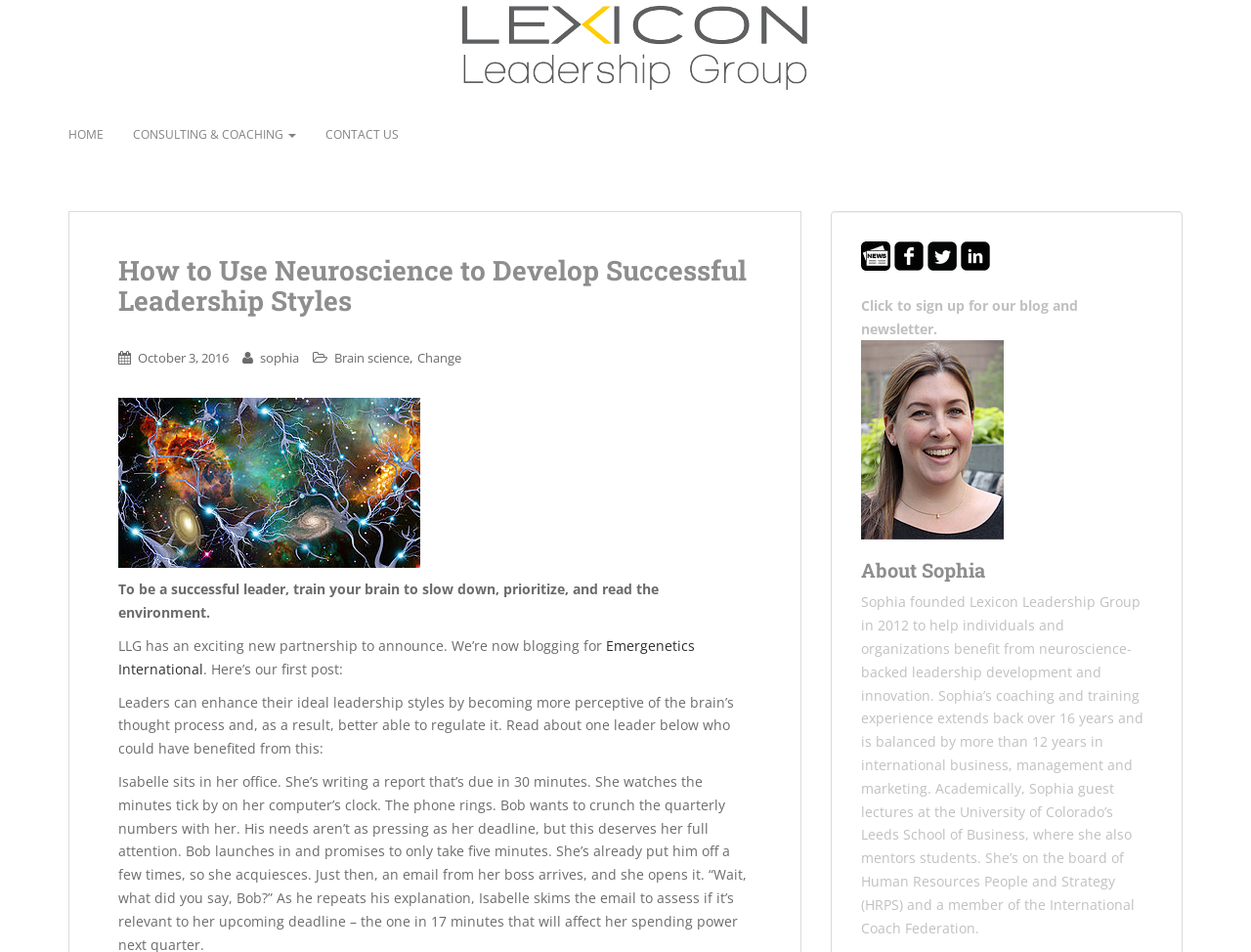Using the information shown in the image, answer the question with as much detail as possible: What is the topic of the blog post?

The topic of the blog post can be inferred from the heading 'How to Use Neuroscience to Develop Successful Leadership Styles' and the text that follows, which discusses the application of neuroscience in leadership development.